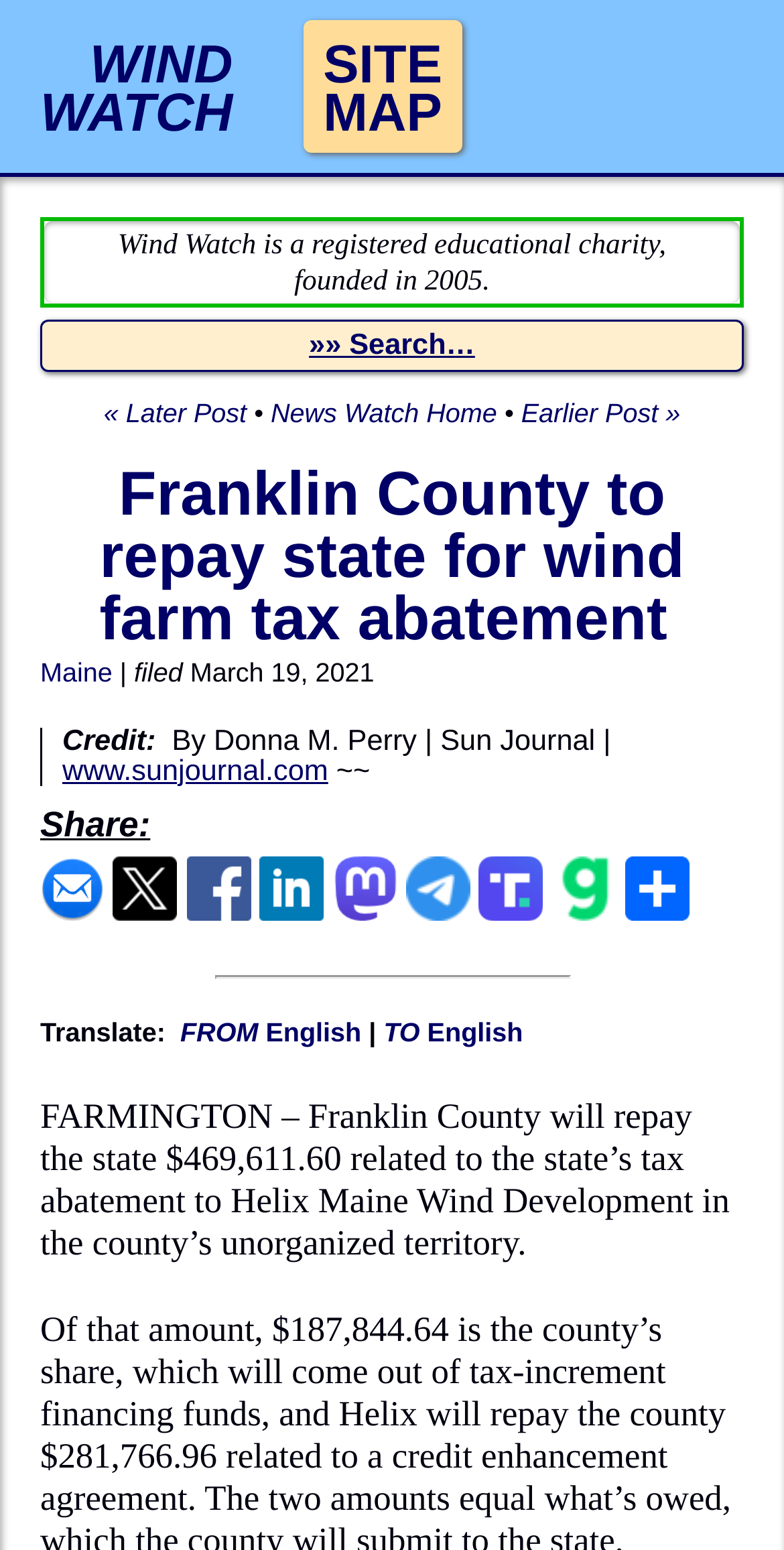Please provide a comprehensive response to the question based on the details in the image: What is the location of Helix Maine Wind Development?

The question asks about the location of Helix Maine Wind Development. By analyzing the main article content, I found that Helix Maine Wind Development is located in Franklin County's unorganized territory.